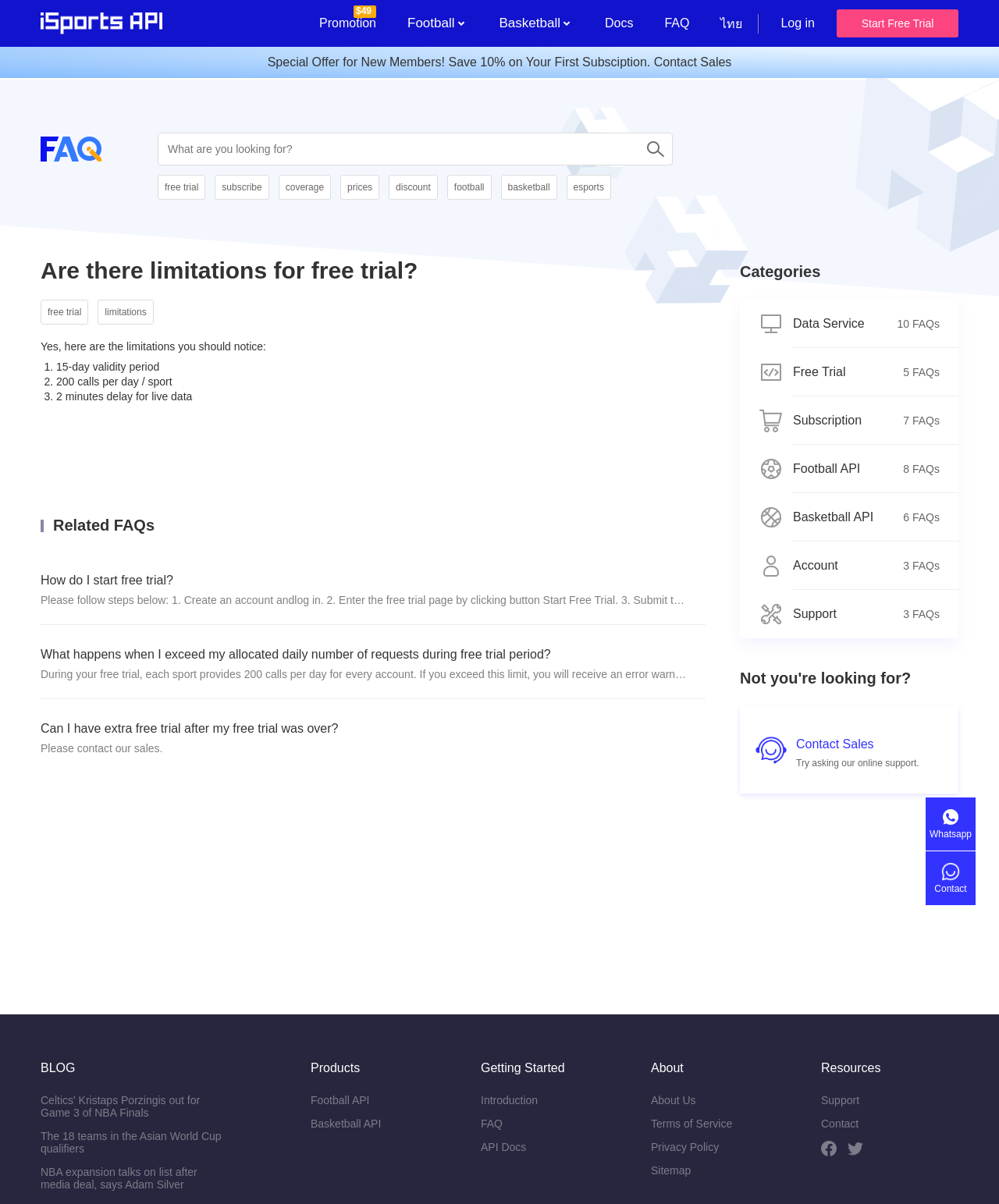What is the text of the first link on the webpage?
Refer to the image and provide a concise answer in one word or phrase.

iSports API